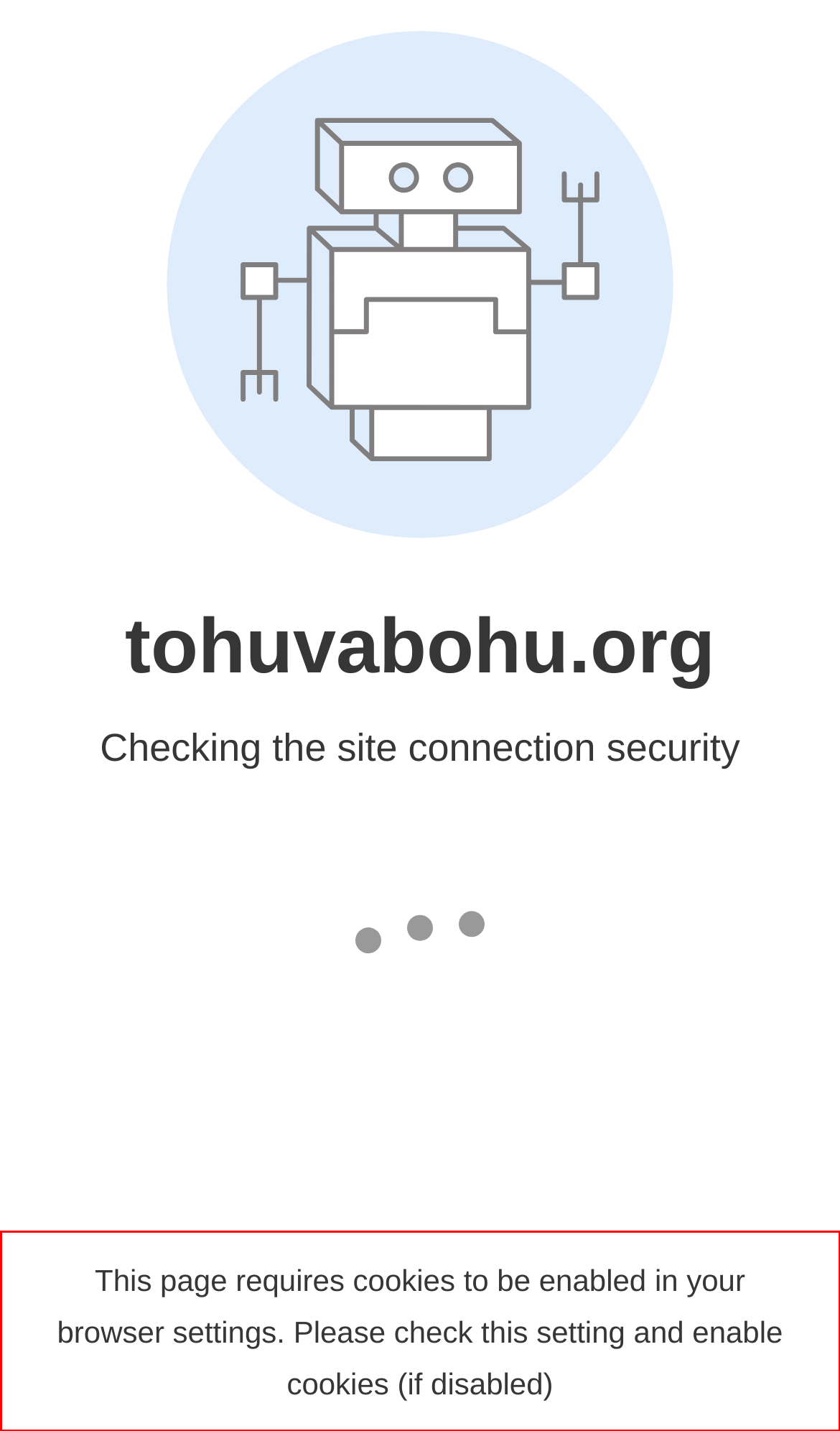You have a screenshot of a webpage where a UI element is enclosed in a red rectangle. Perform OCR to capture the text inside this red rectangle.

This page requires cookies to be enabled in your browser settings. Please check this setting and enable cookies (if disabled)